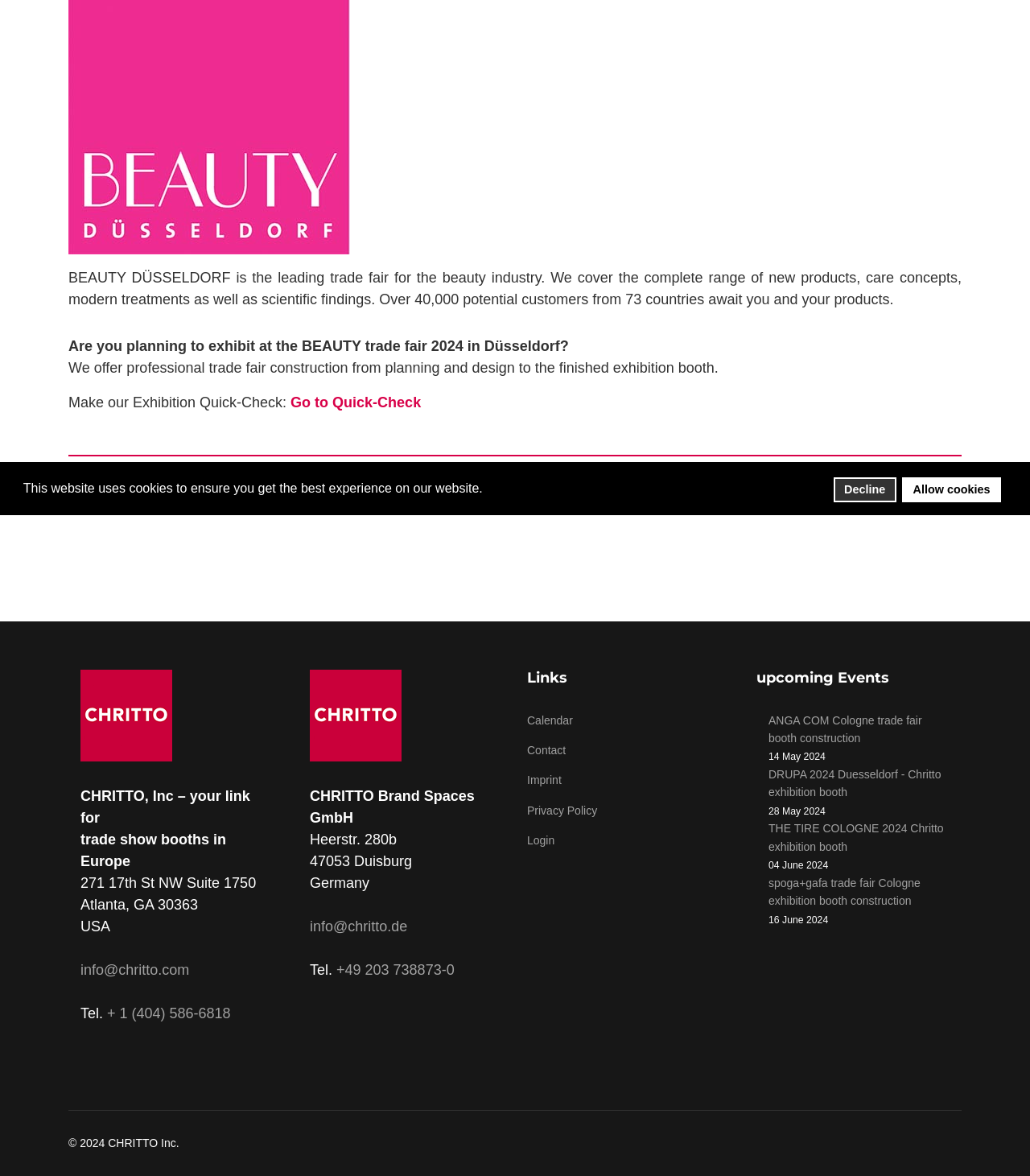Please specify the bounding box coordinates in the format (top-left x, top-left y, bottom-right x, bottom-right y), with values ranging from 0 to 1. Identify the bounding box for the UI component described as follows: Go to Quick-Check

[0.282, 0.335, 0.409, 0.349]